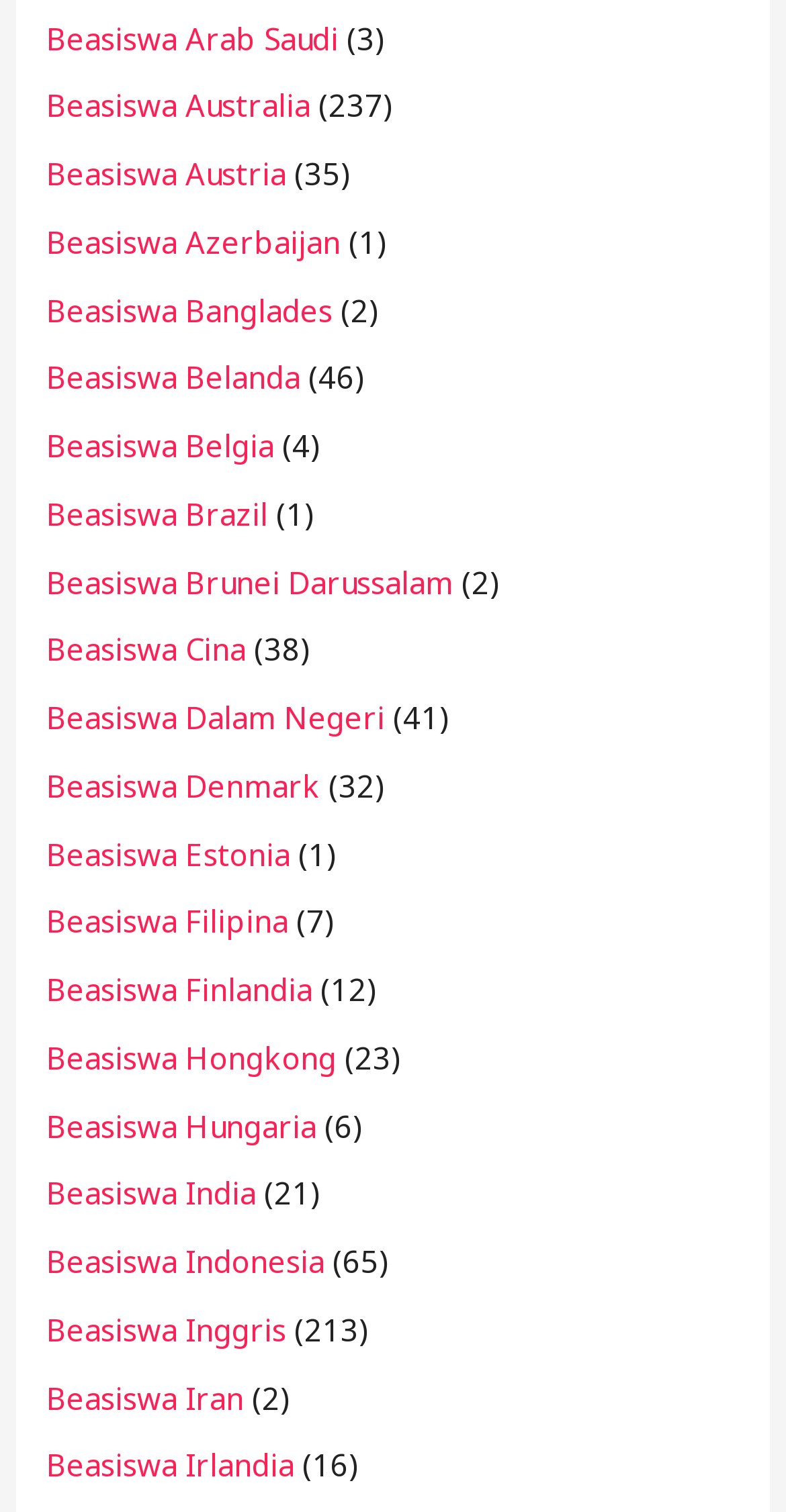What is the country with the most scholarships?
Please provide a single word or phrase as your answer based on the image.

Inggris